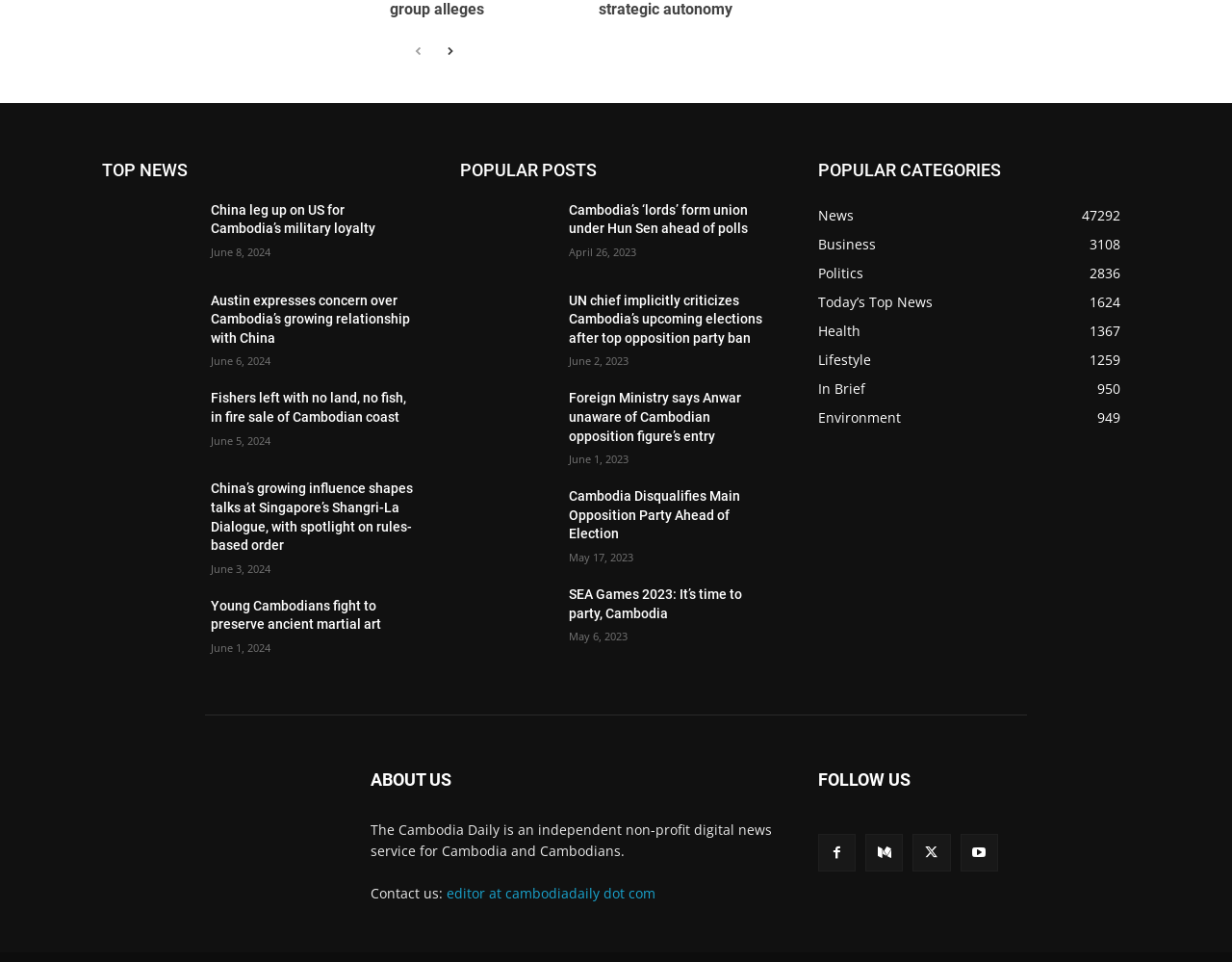Find the bounding box coordinates for the area that should be clicked to accomplish the instruction: "contact the editor".

[0.362, 0.919, 0.532, 0.938]